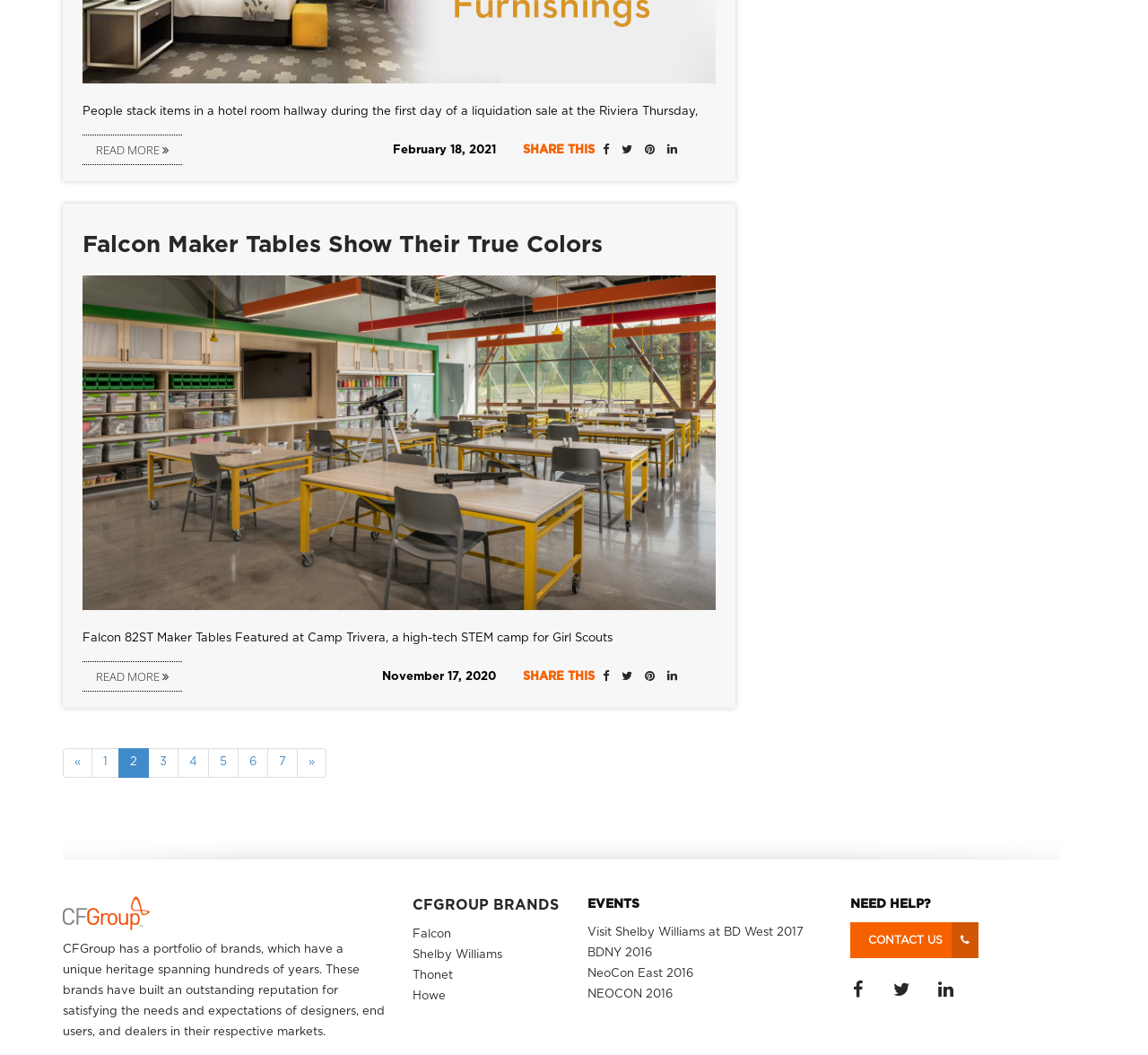Based on the element description 4, identify the bounding box coordinates for the UI element. The coordinates should be in the format (top-left x, top-left y, bottom-right x, bottom-right y) and within the 0 to 1 range.

[0.155, 0.71, 0.182, 0.737]